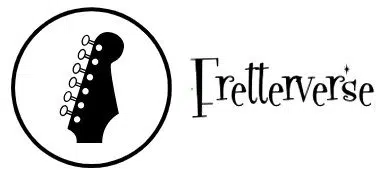What does the logo symbolize?
Based on the image, give a concise answer in the form of a single word or short phrase.

Community and resources